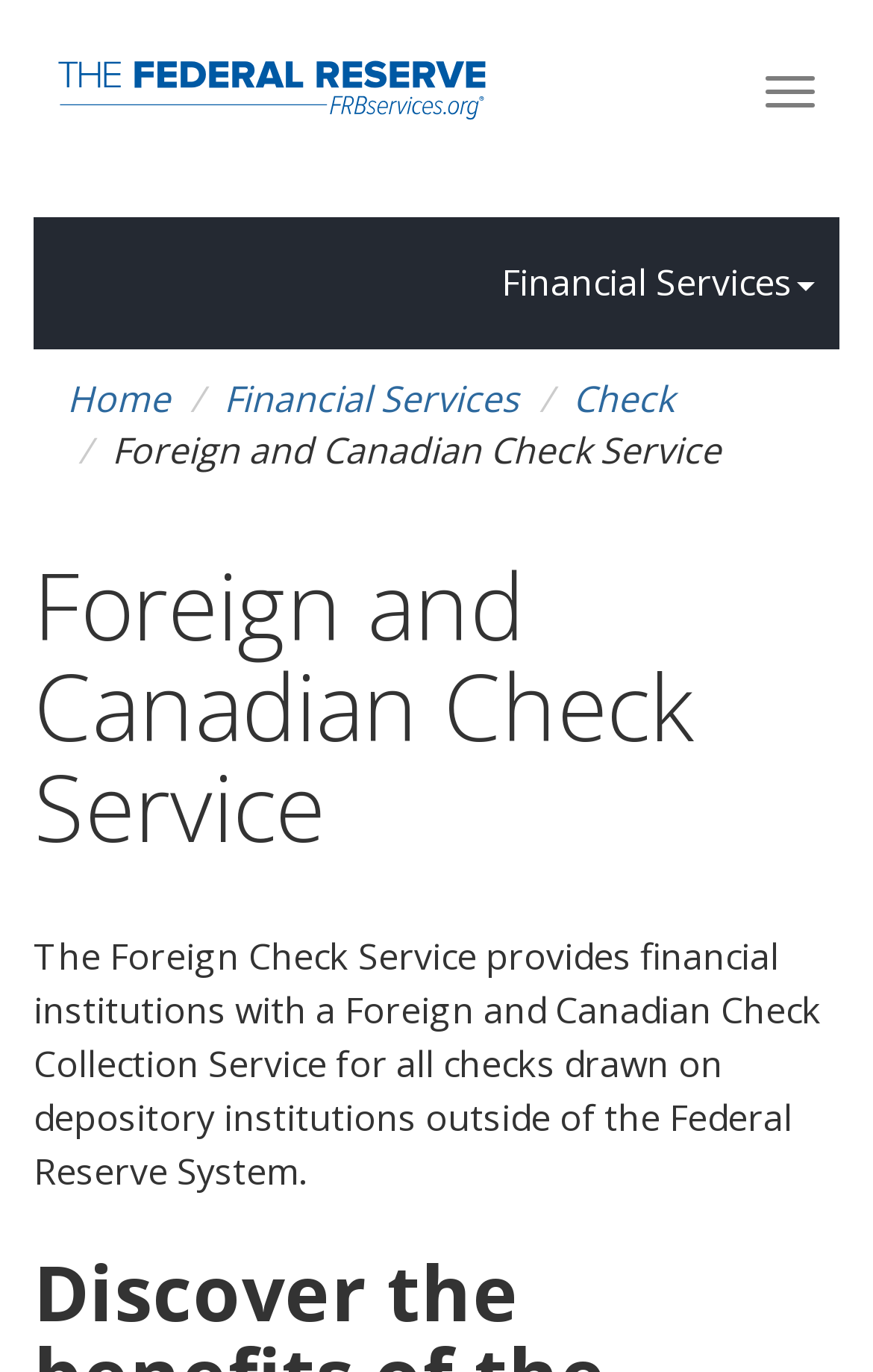Locate the bounding box coordinates of the UI element described by: "Medium". The bounding box coordinates should consist of four float numbers between 0 and 1, i.e., [left, top, right, bottom].

None